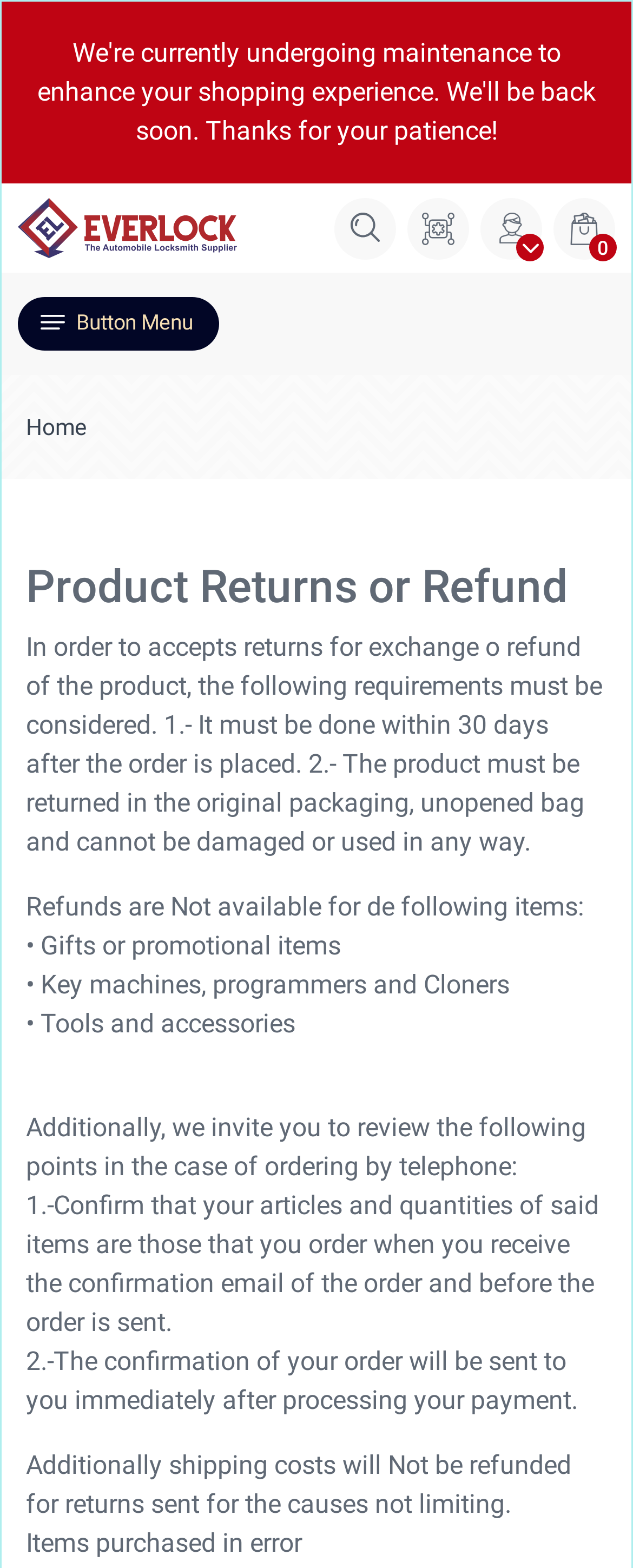Explain the features and main sections of the webpage comprehensively.

The webpage is about Everlock, an automobile locksmith supplier. At the top left, there is a logo of Everlock, which is an image with a link to the homepage. Next to the logo, there are three buttons with no text, but they have a popup menu. On the top right, there is a button to toggle navigation, accompanied by a menu icon and the text "Button Menu".

Below the top navigation bar, there is a breadcrumb navigation section with a single link to the "Home" page. The main content of the page is about the product returns or refund policy. The title "Product Returns or Refund" is prominently displayed, followed by a paragraph of text explaining the requirements for returns or refunds.

The page then lists several conditions for returns or refunds, including the time frame, original packaging, and product condition. It also specifies that refunds are not available for certain items, such as gifts, key machines, programmers, and tools and accessories. Additionally, the page provides guidance for customers who order by telephone, including confirming order details and receiving a confirmation email.

Overall, the webpage is focused on providing information about the product returns or refund policy of Everlock, with a clear and organized layout.